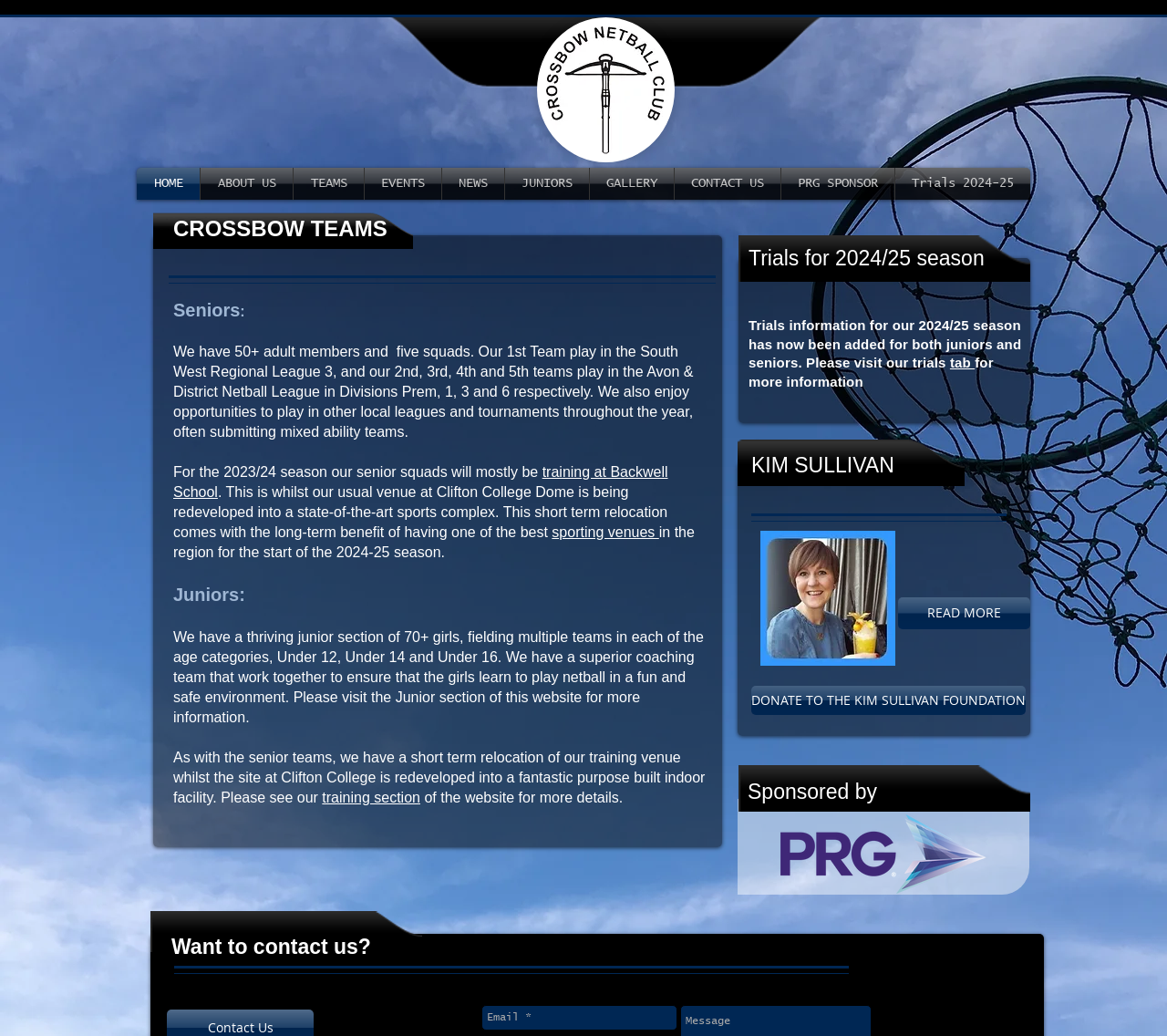Identify the bounding box coordinates of the clickable section necessary to follow the following instruction: "Visit the training section". The coordinates should be presented as four float numbers from 0 to 1, i.e., [left, top, right, bottom].

[0.276, 0.762, 0.36, 0.777]